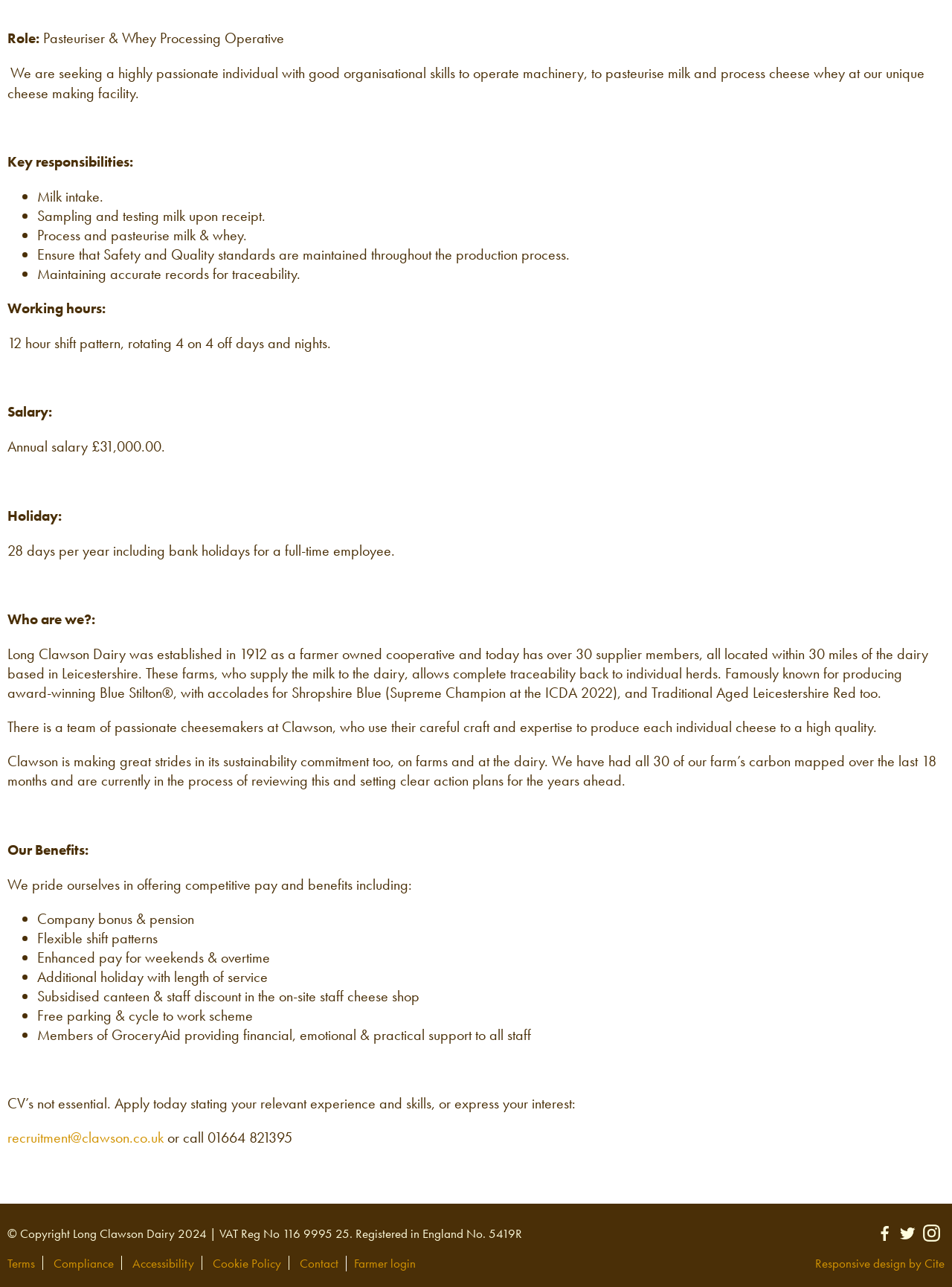Given the element description: "Responsive design by Cite", predict the bounding box coordinates of this UI element. The coordinates must be four float numbers between 0 and 1, given as [left, top, right, bottom].

[0.856, 0.975, 0.992, 0.988]